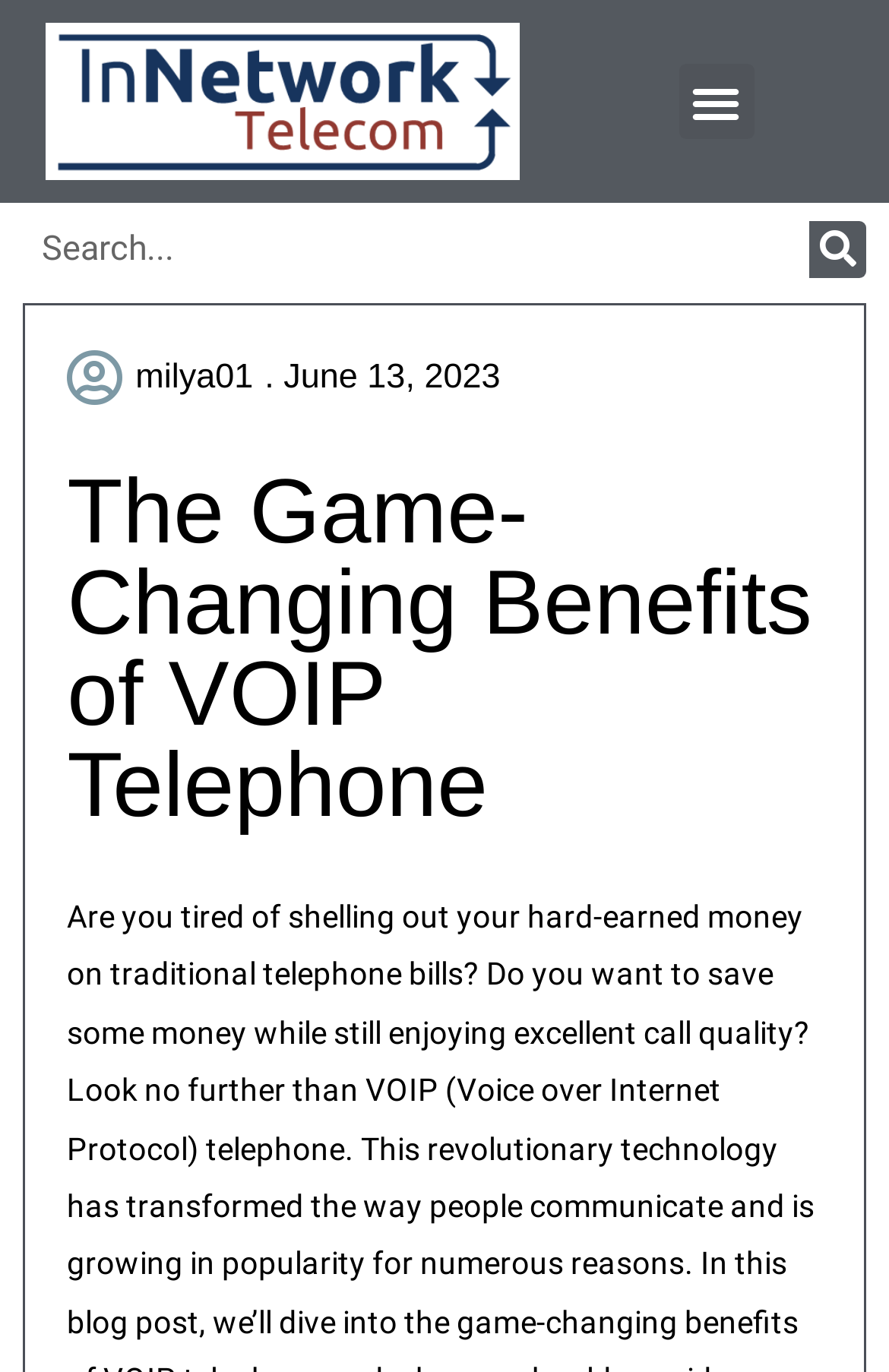What is the name of the business VOIP?
Using the screenshot, give a one-word or short phrase answer.

InNetwork Business VOIP